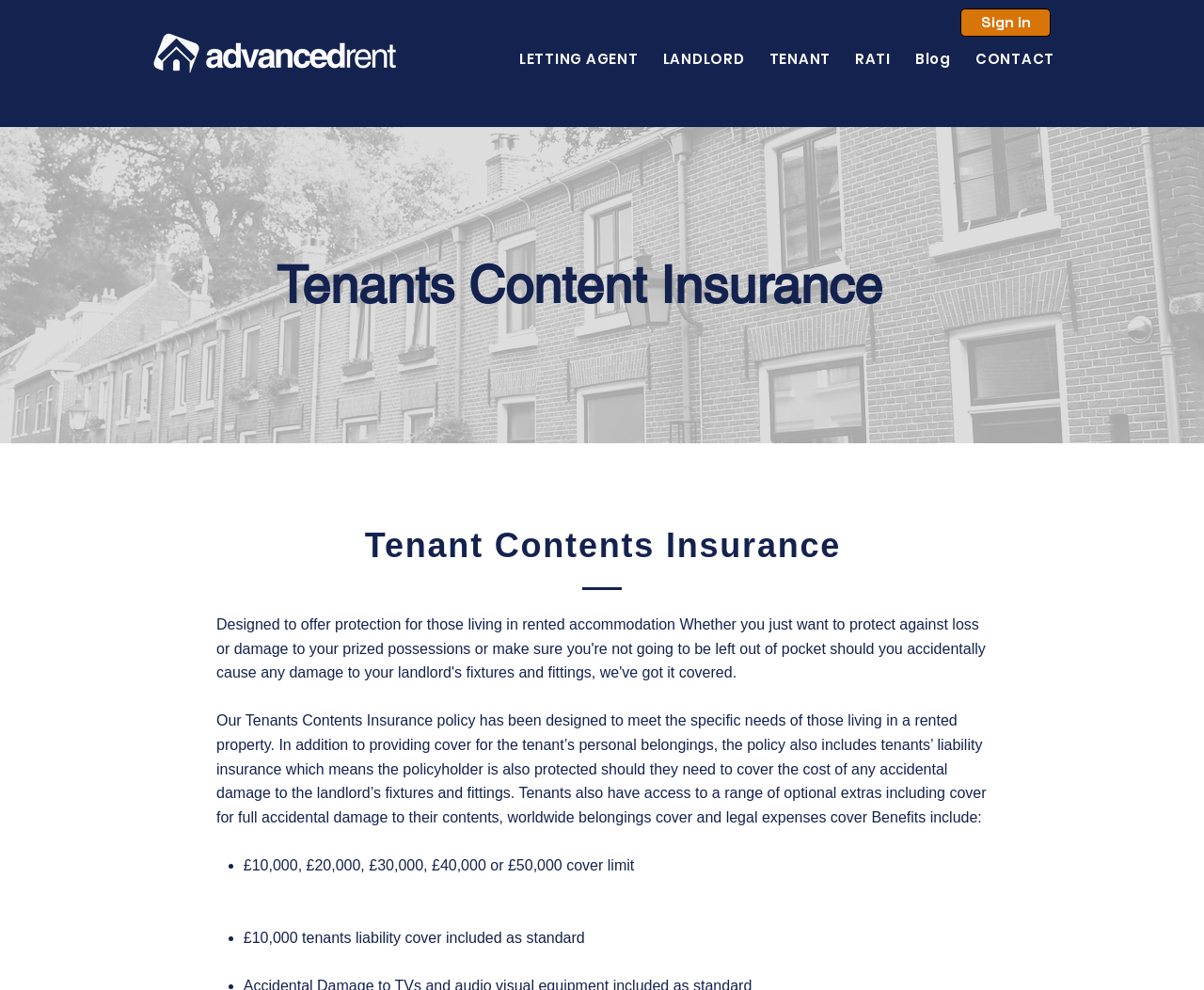Analyze the image and give a detailed response to the question:
What is the minimum cover limit for tenants' liability?

According to the webpage content, specifically the text '£10,000 tenants liability cover included as standard', the minimum cover limit for tenants' liability is £10,000.